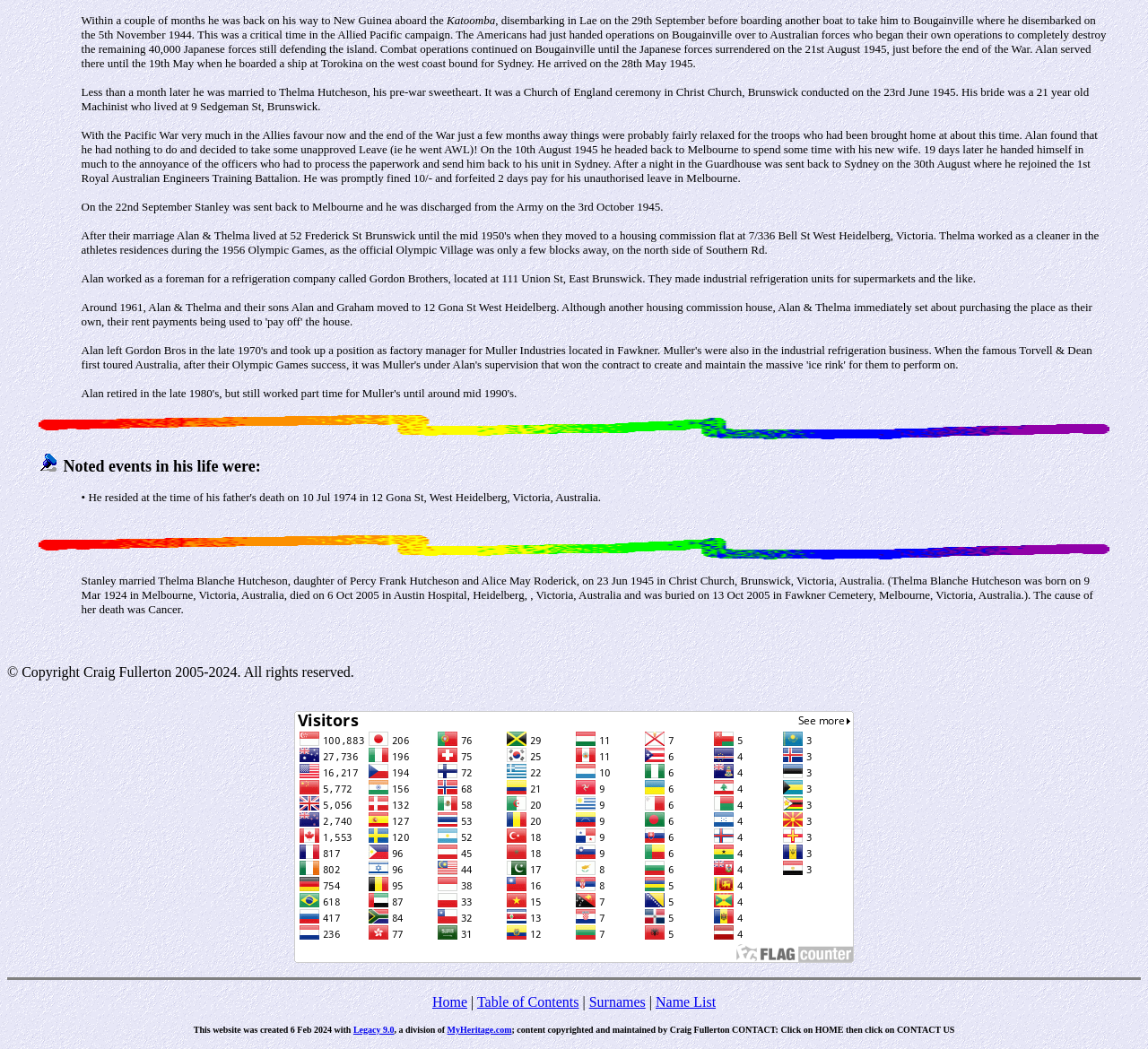What is Alan's occupation after the war?
Please provide a single word or phrase answer based on the image.

Foreman